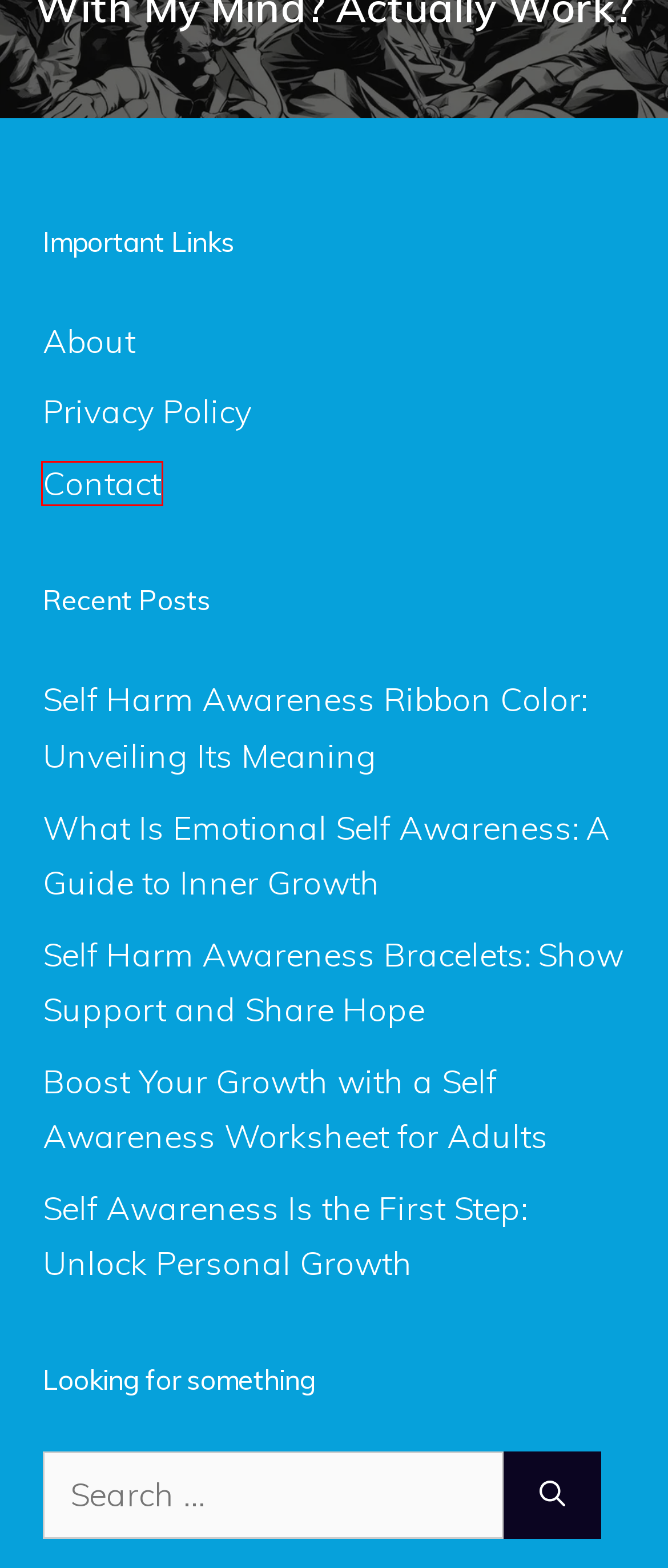You have a screenshot of a webpage with a red bounding box around a UI element. Determine which webpage description best matches the new webpage that results from clicking the element in the bounding box. Here are the candidates:
A. Mindfulness Archives - Self-Awareness
B. Privacy Policy - Self-Awareness
C. Was I Outta My Head, Was I Outta My Mind? Explore the Answer+
D. Contact - Self-Awareness
E. Boost Self Awareness: Engaging Activities for Students' Growth
F. About - Self-Awareness
G. Amazon.com: Key Education - Empower ADHD Kids!: 9781933052069: White, Becky: Office Products
H. Self Awareness in Coaching: Unlock Your Full Potential Today

D